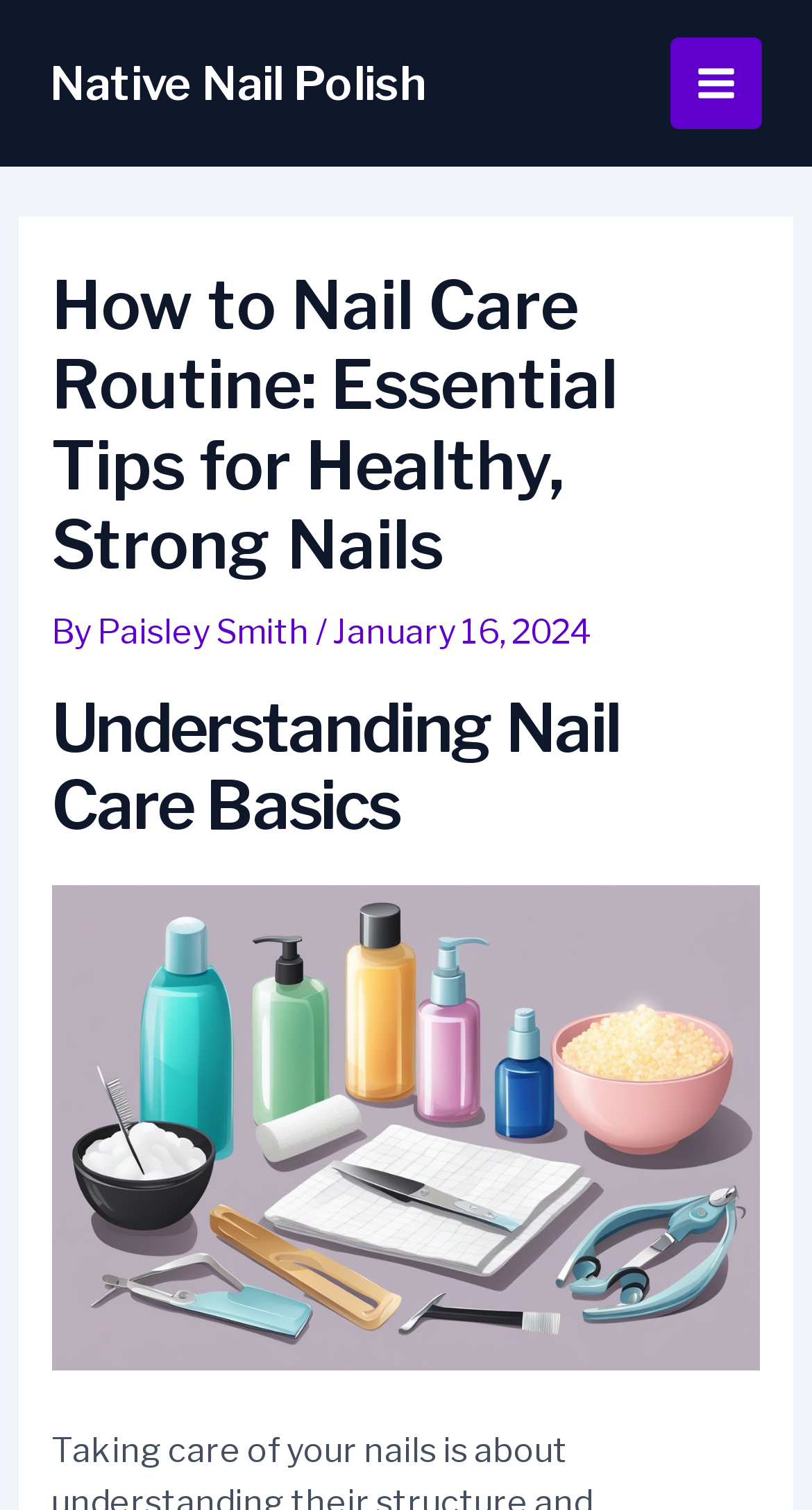What is the first subheading in the article?
Answer briefly with a single word or phrase based on the image.

Understanding Nail Care Basics